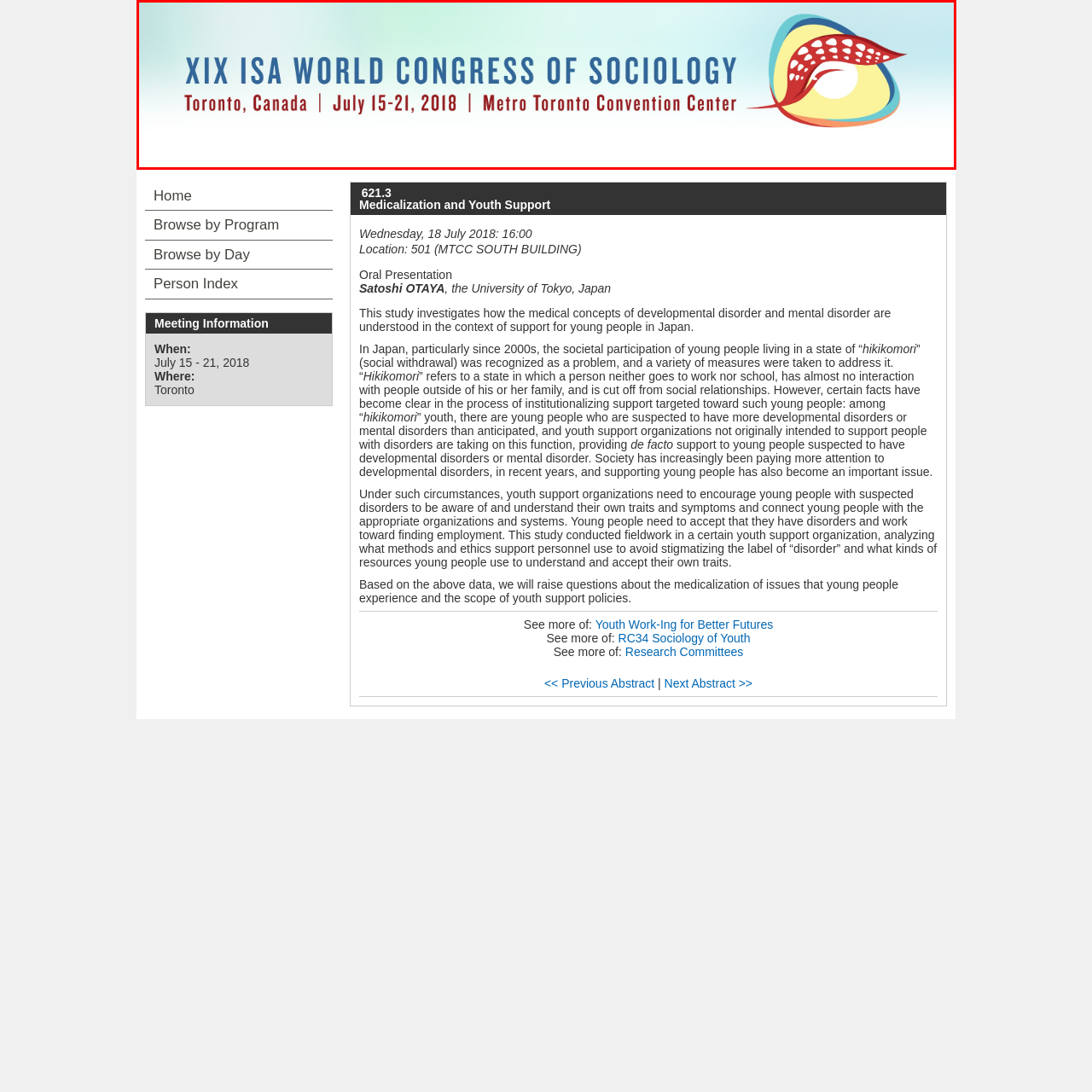Identify the content inside the red box and answer the question using a brief word or phrase: When did the congress take place?

July 15 to July 21, 2018